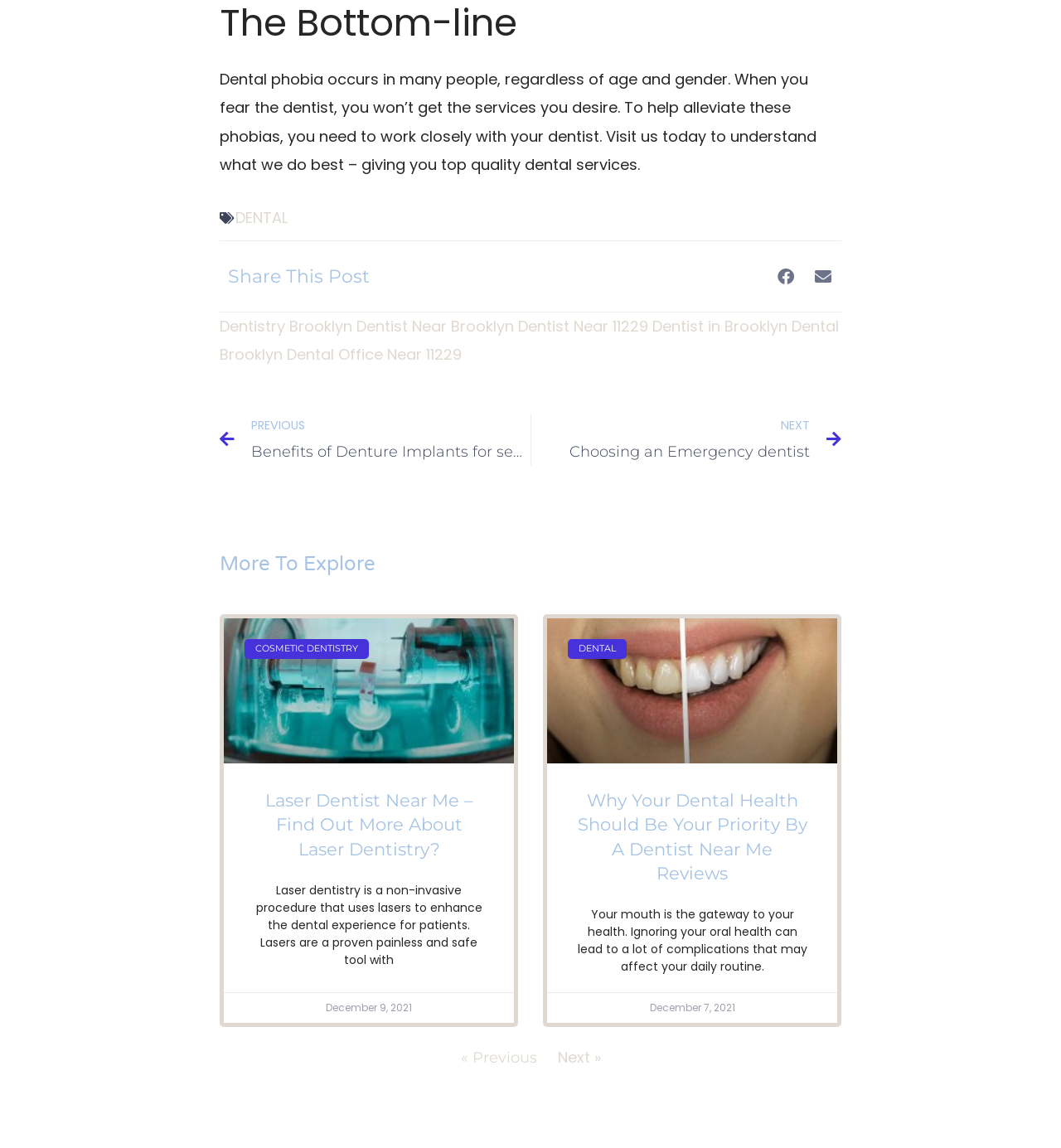Locate the bounding box coordinates of the element that should be clicked to fulfill the instruction: "Read more about 'Laser Dentist Near Me'".

[0.211, 0.538, 0.484, 0.665]